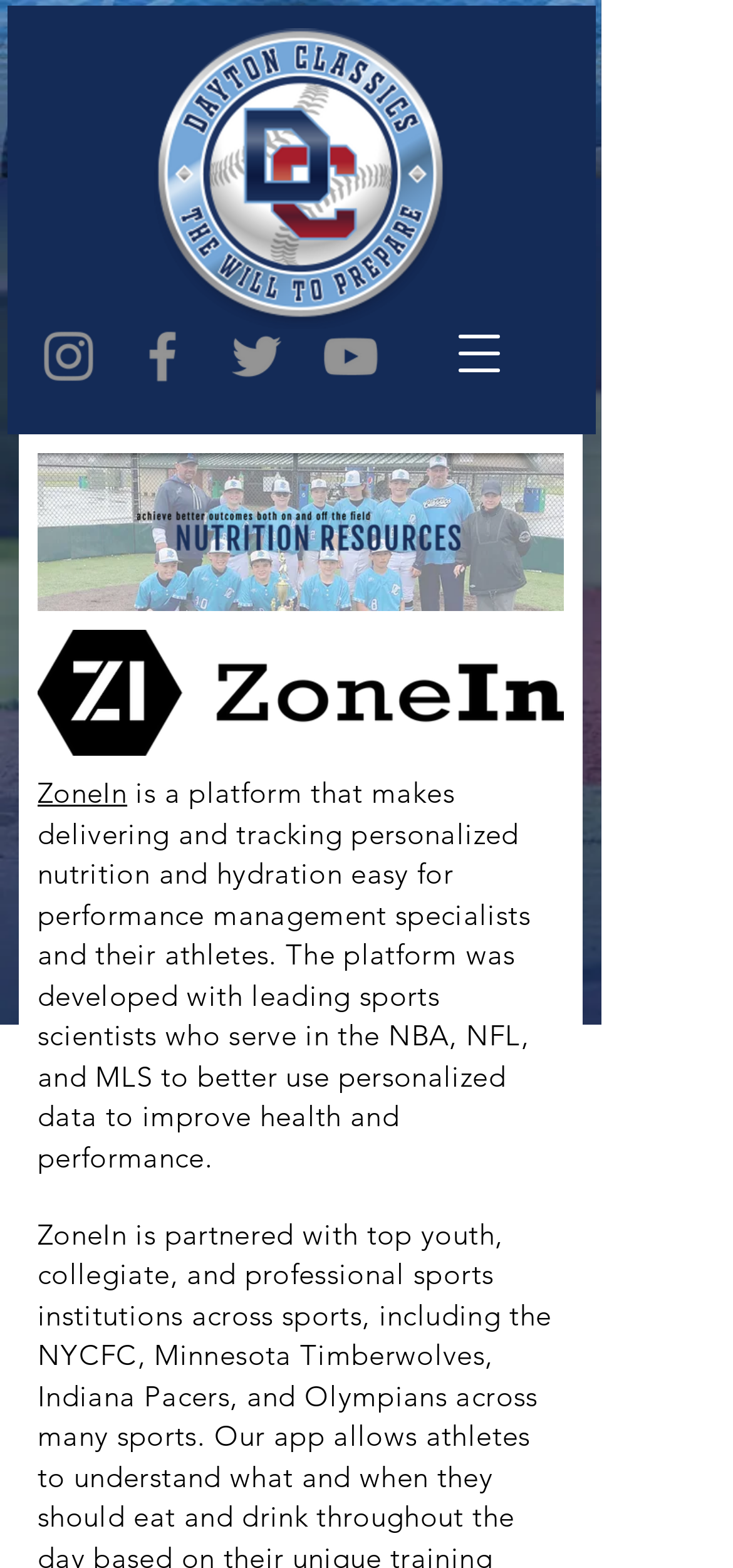Determine the bounding box coordinates of the UI element described by: "Your Hobbies Customized LLC".

None